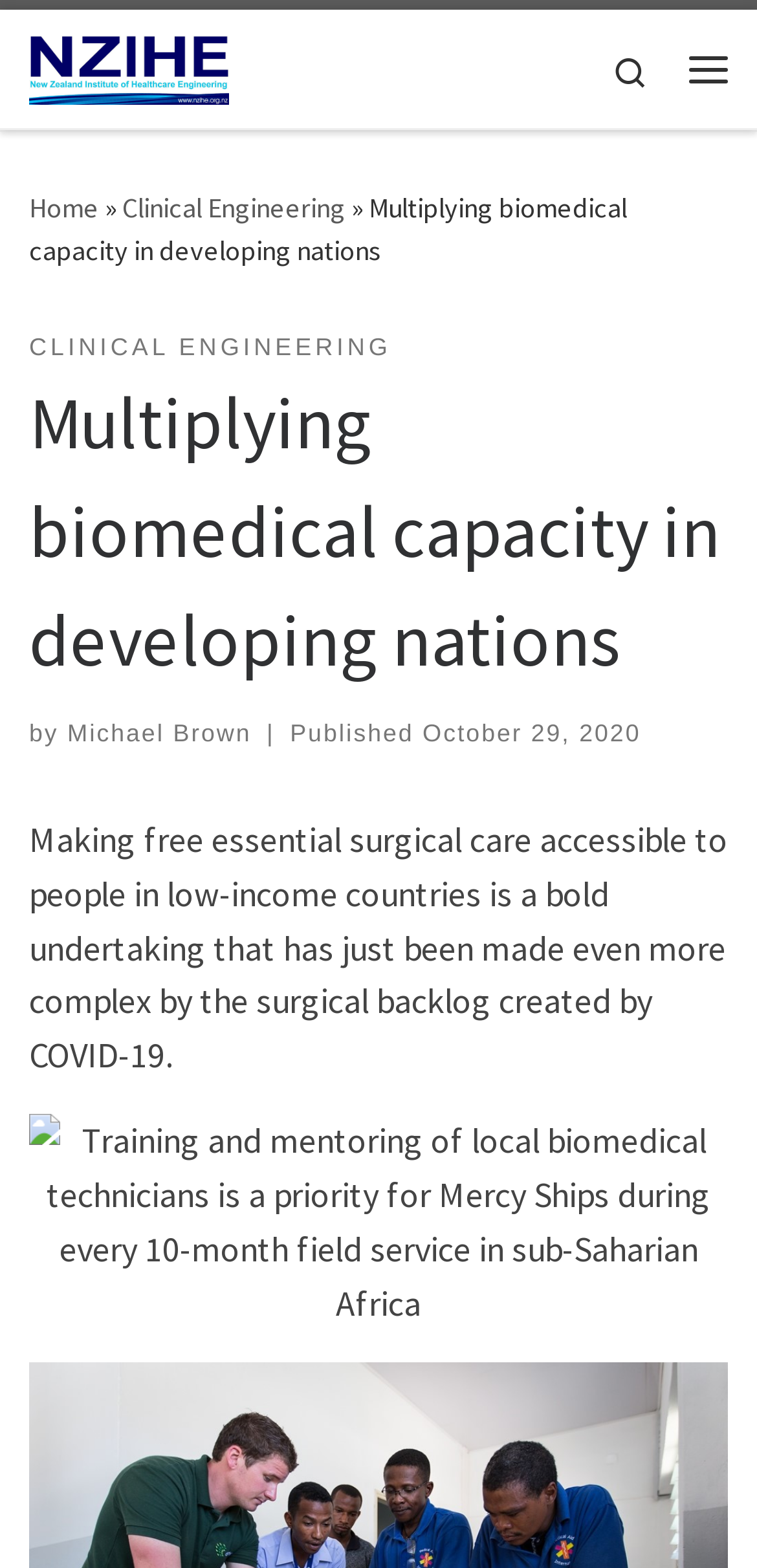Please look at the image and answer the question with a detailed explanation: What is the organization mentioned in the article?

I found the answer by reading the text accompanying the image, which mentions the organization's name and its activities.